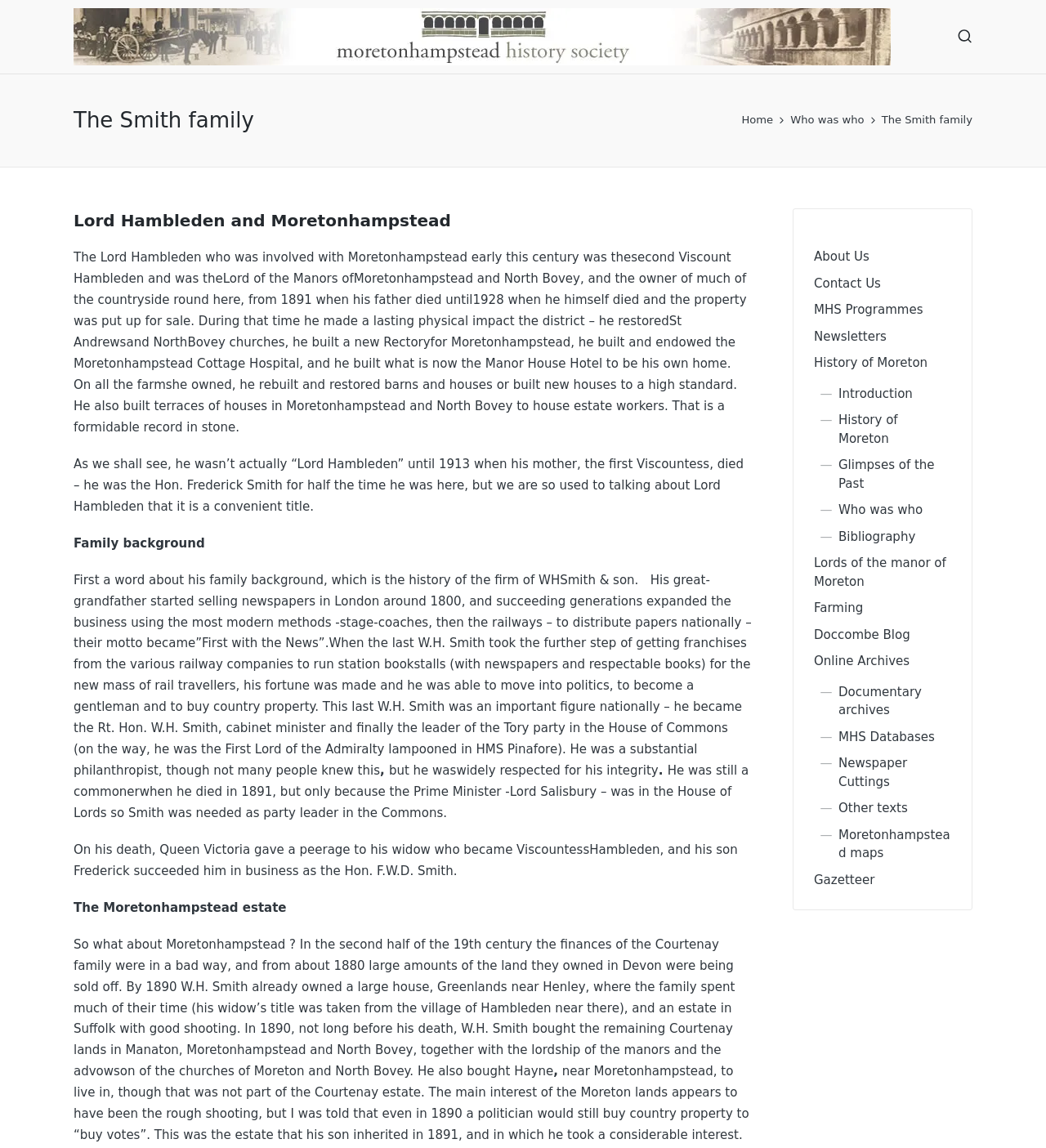Identify the bounding box coordinates of the region I need to click to complete this instruction: "Visit the 'History of Moreton' page".

[0.778, 0.31, 0.887, 0.323]